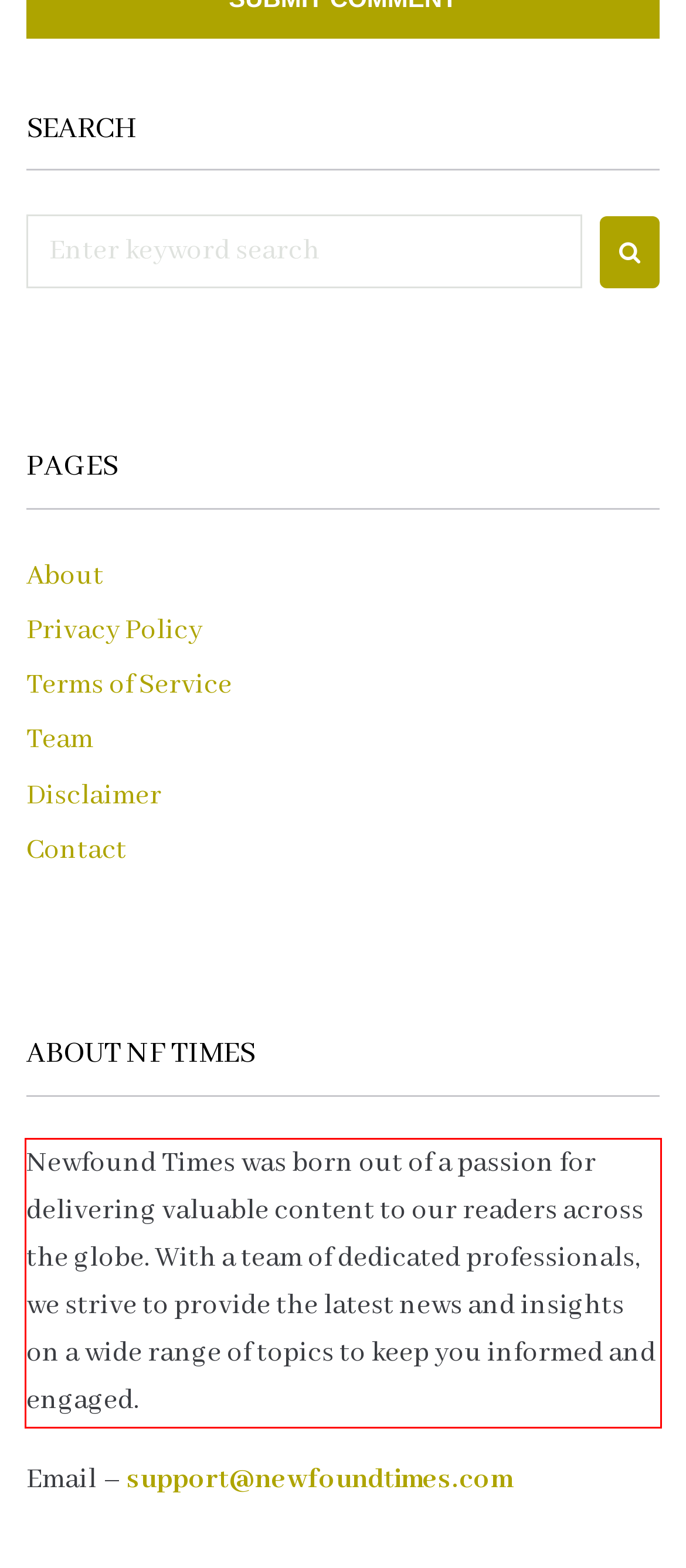Look at the provided screenshot of the webpage and perform OCR on the text within the red bounding box.

Newfound Times was born out of a passion for delivering valuable content to our readers across the globe. With a team of dedicated professionals, we strive to provide the latest news and insights on a wide range of topics to keep you informed and engaged.